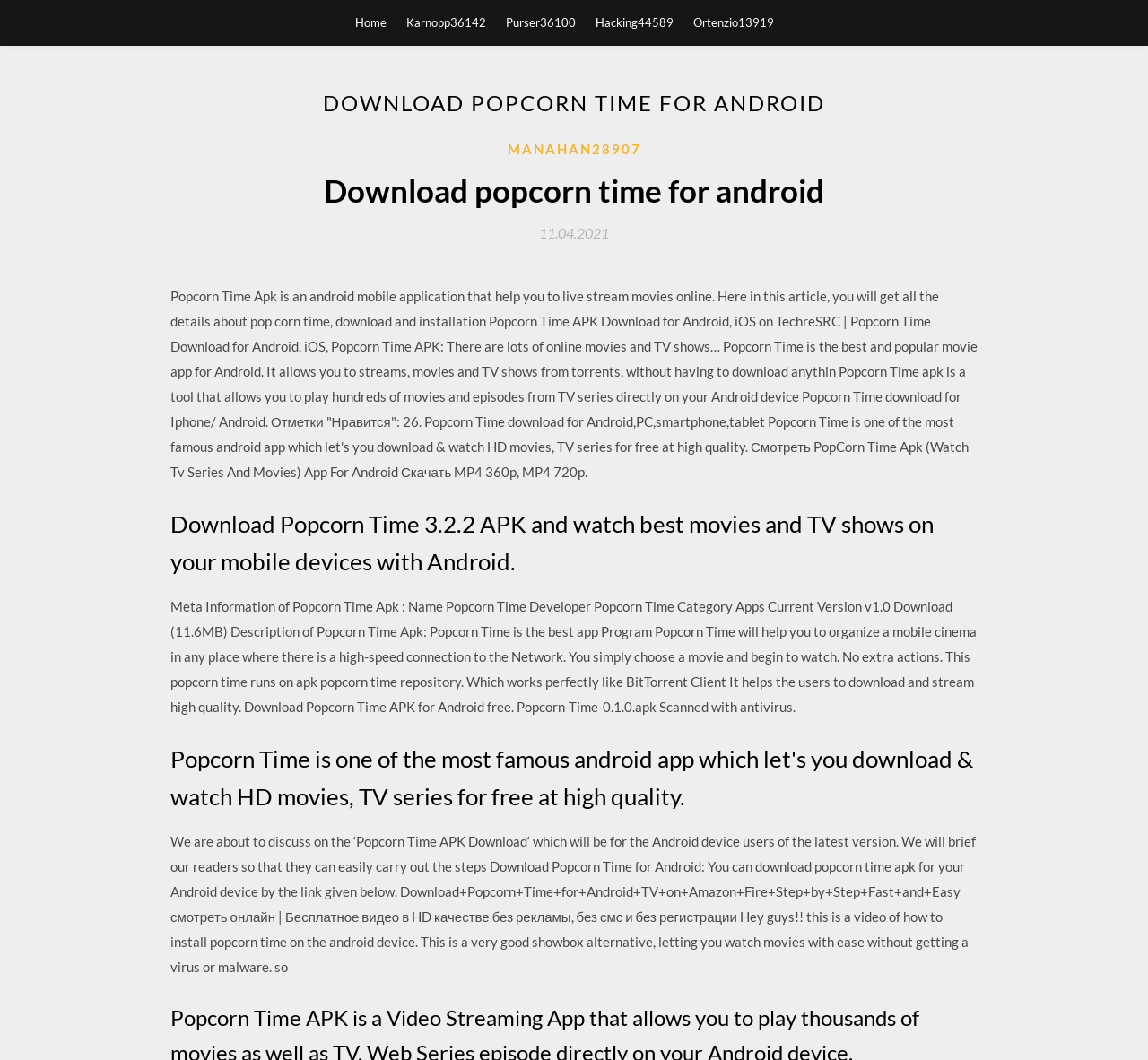What type of content can be streamed using Popcorn Time? Observe the screenshot and provide a one-word or short phrase answer.

Movies and TV shows